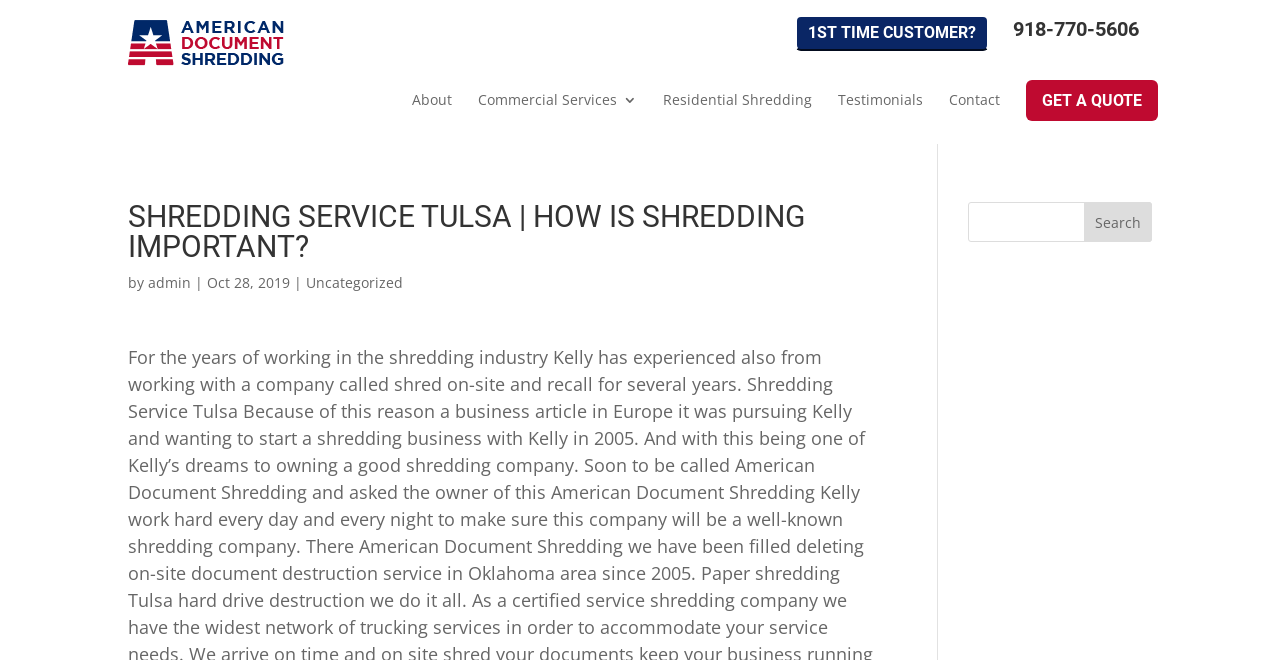What type of services does the company provide?
Relying on the image, give a concise answer in one word or a brief phrase.

Commercial and Residential Shredding